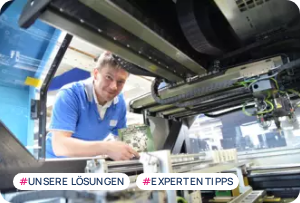What is the environment of the image?
Based on the image, answer the question in a detailed manner.

The background of the image features industrial elements, indicating a sophisticated technological setting. This suggests that the environment of the image is likely a manufacturing or technical environment.